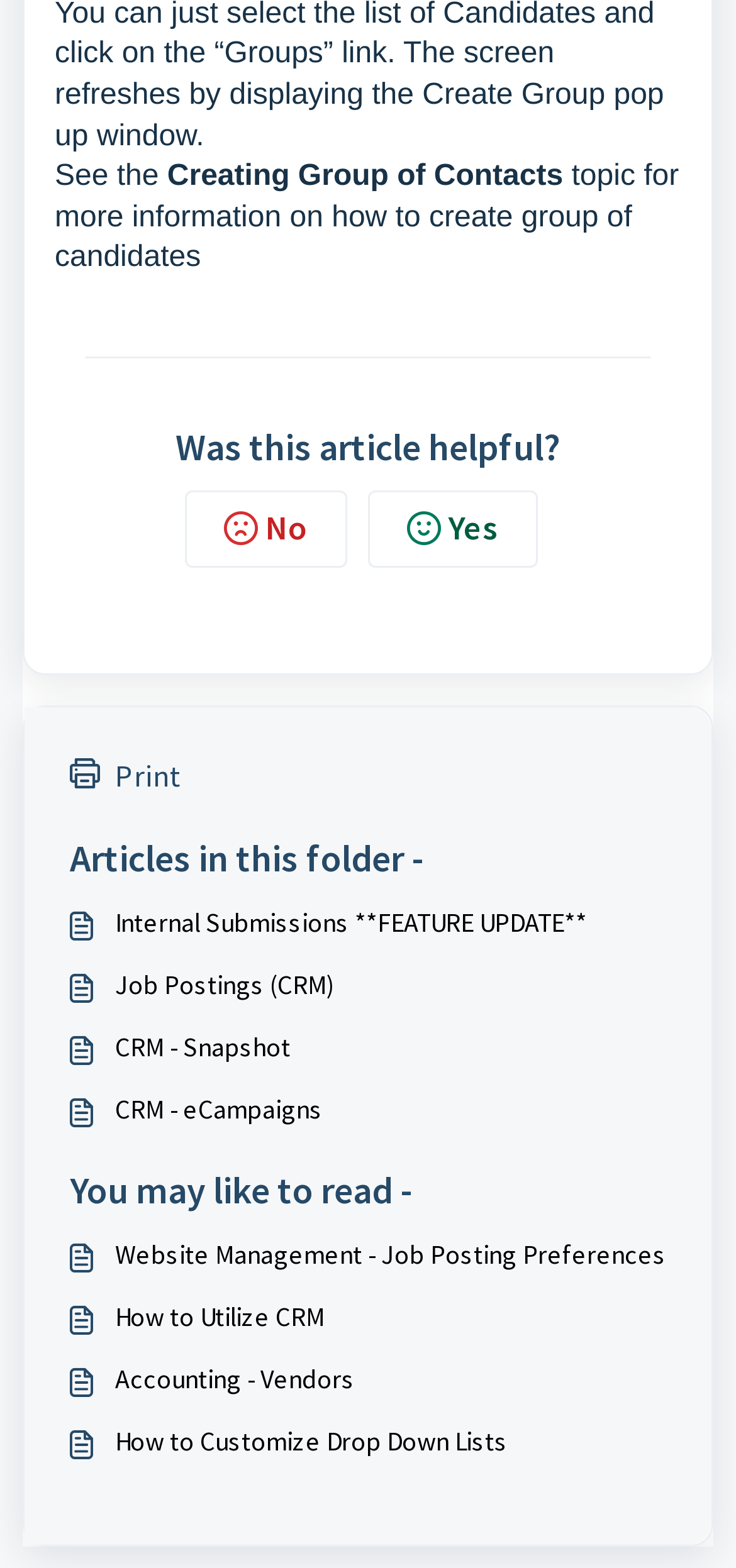What is the topic of the article?
Answer with a single word or short phrase according to what you see in the image.

Creating Group of Contacts